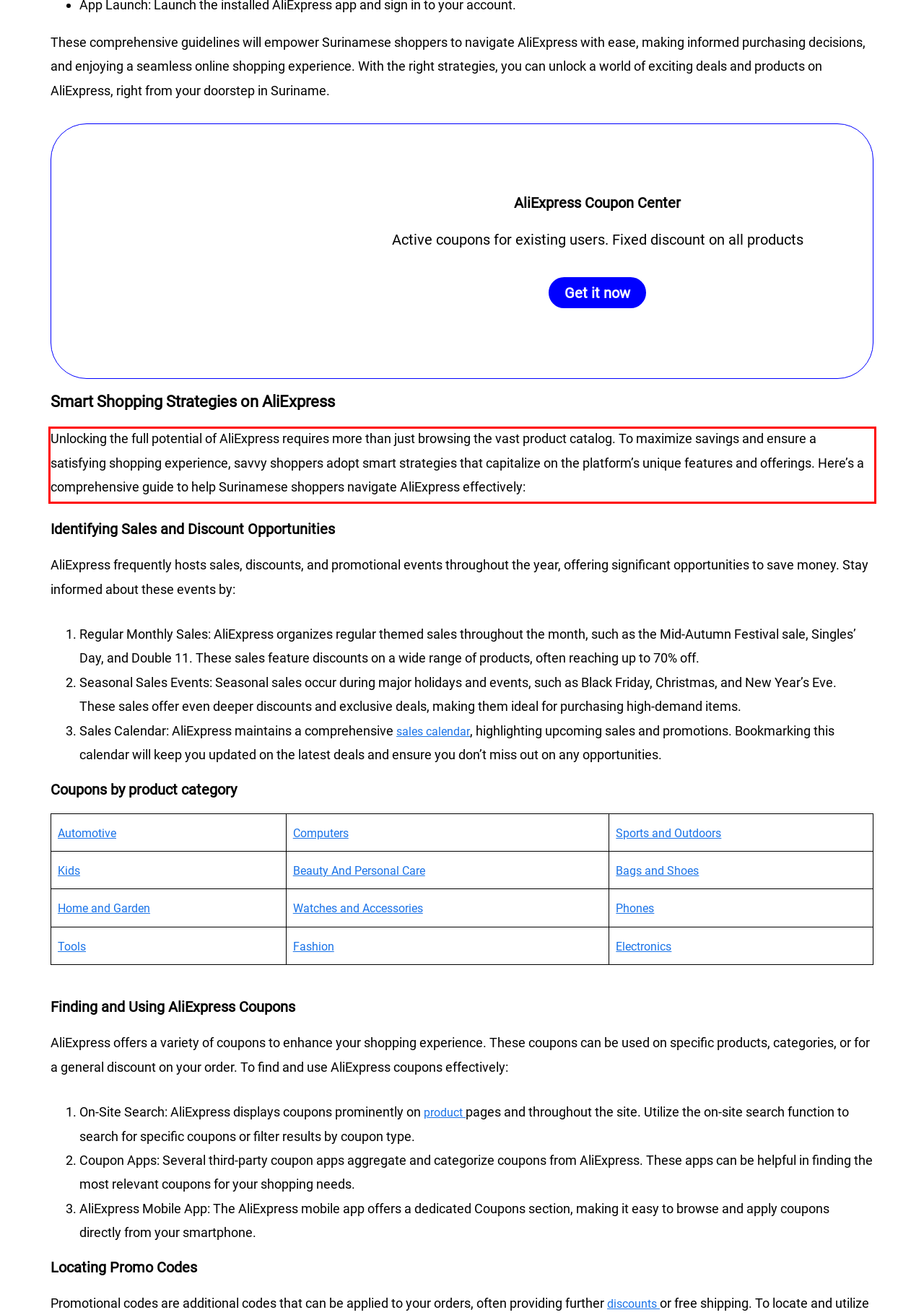Please identify and extract the text from the UI element that is surrounded by a red bounding box in the provided webpage screenshot.

Unlocking the full potential of AliExpress requires more than just browsing the vast product catalog. To maximize savings and ensure a satisfying shopping experience, savvy shoppers adopt smart strategies that capitalize on the platform’s unique features and offerings. Here’s a comprehensive guide to help Surinamese shoppers navigate AliExpress effectively: